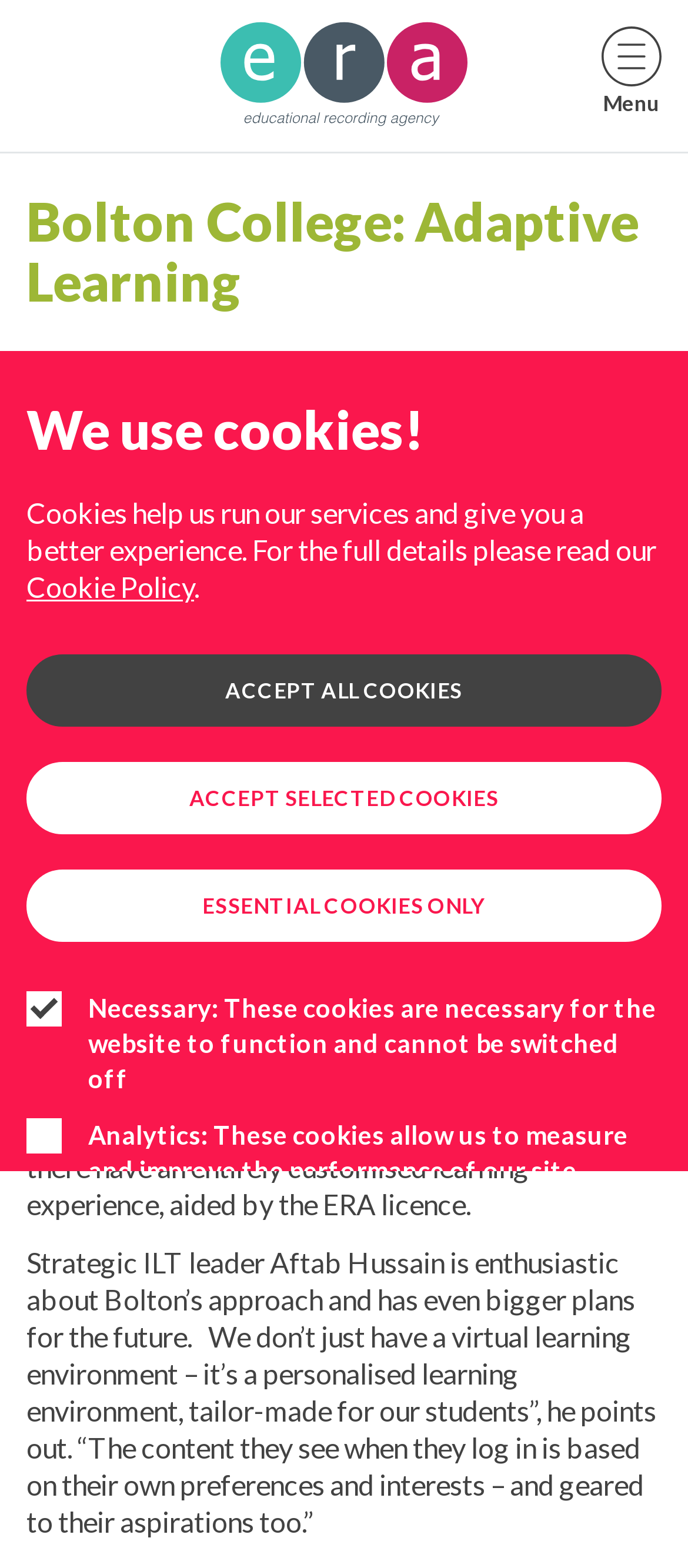What is the purpose of cookies?
Can you offer a detailed and complete answer to this question?

The text mentions 'Cookies help us run our services and give you a better experience.' which indicates that the purpose of cookies is to provide a better experience for users.